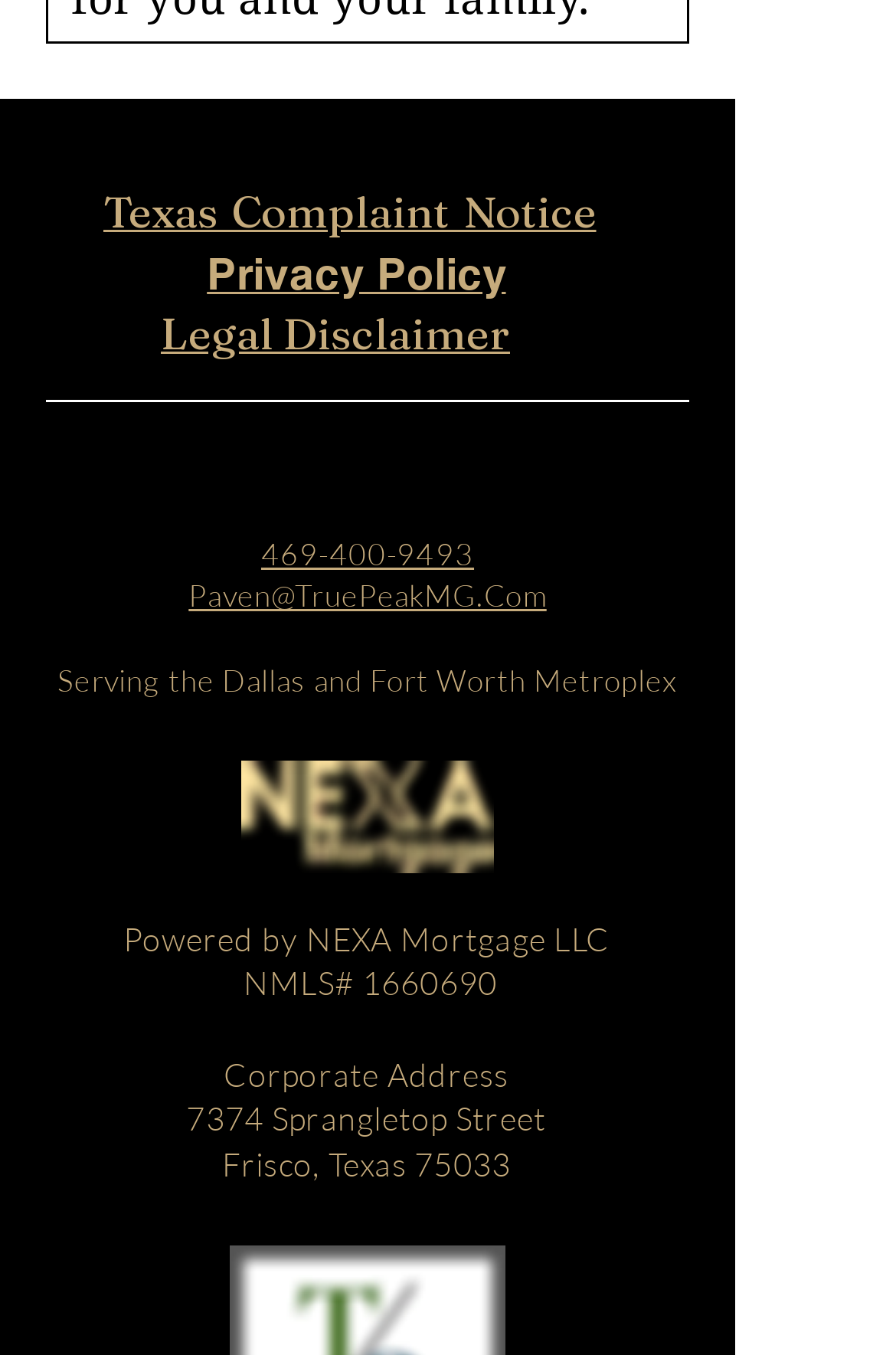Using the description "Privacy Policy.", locate and provide the bounding box of the UI element.

[0.115, 0.181, 0.705, 0.267]